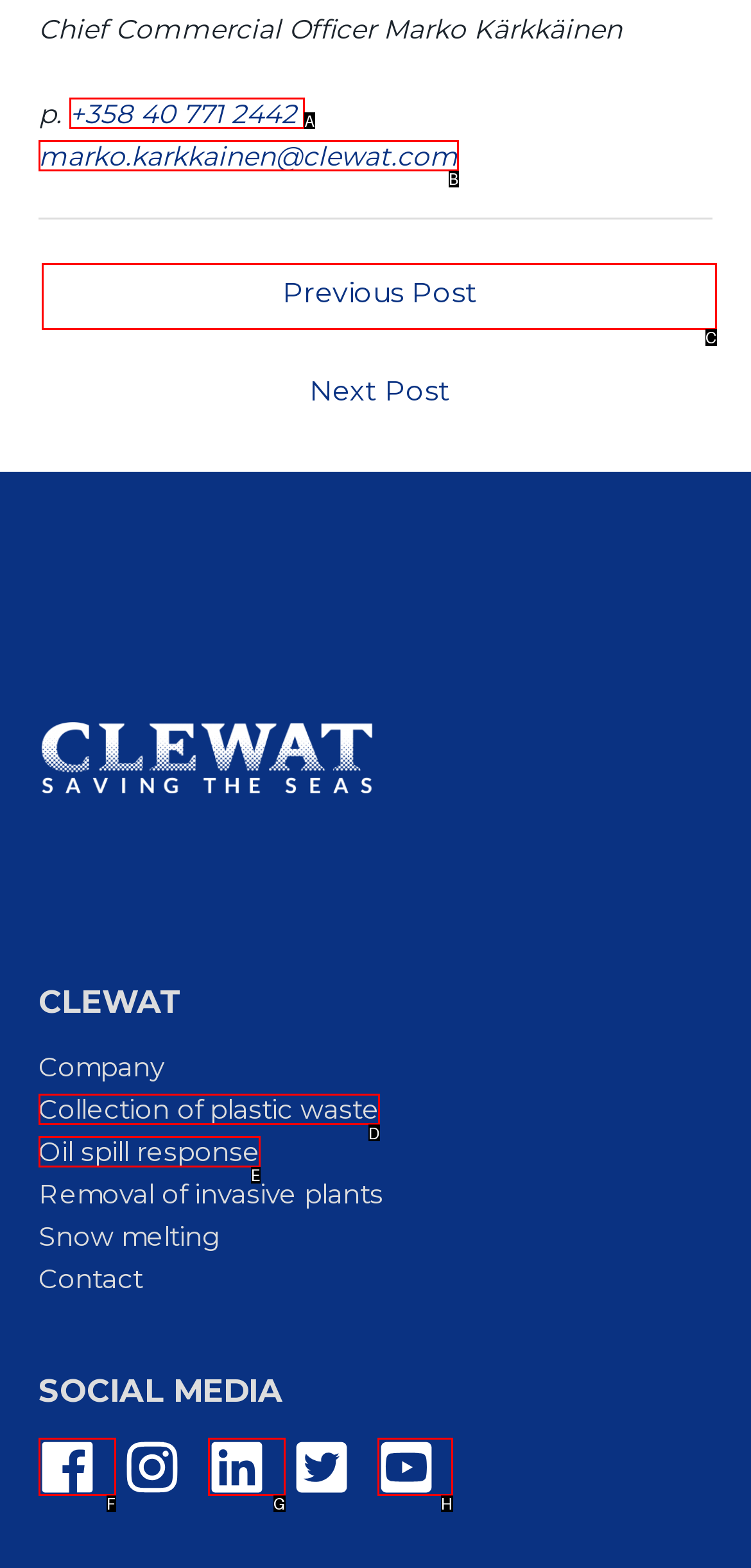Point out the option that needs to be clicked to fulfill the following instruction: Learn about the New York Photo League
Answer with the letter of the appropriate choice from the listed options.

None